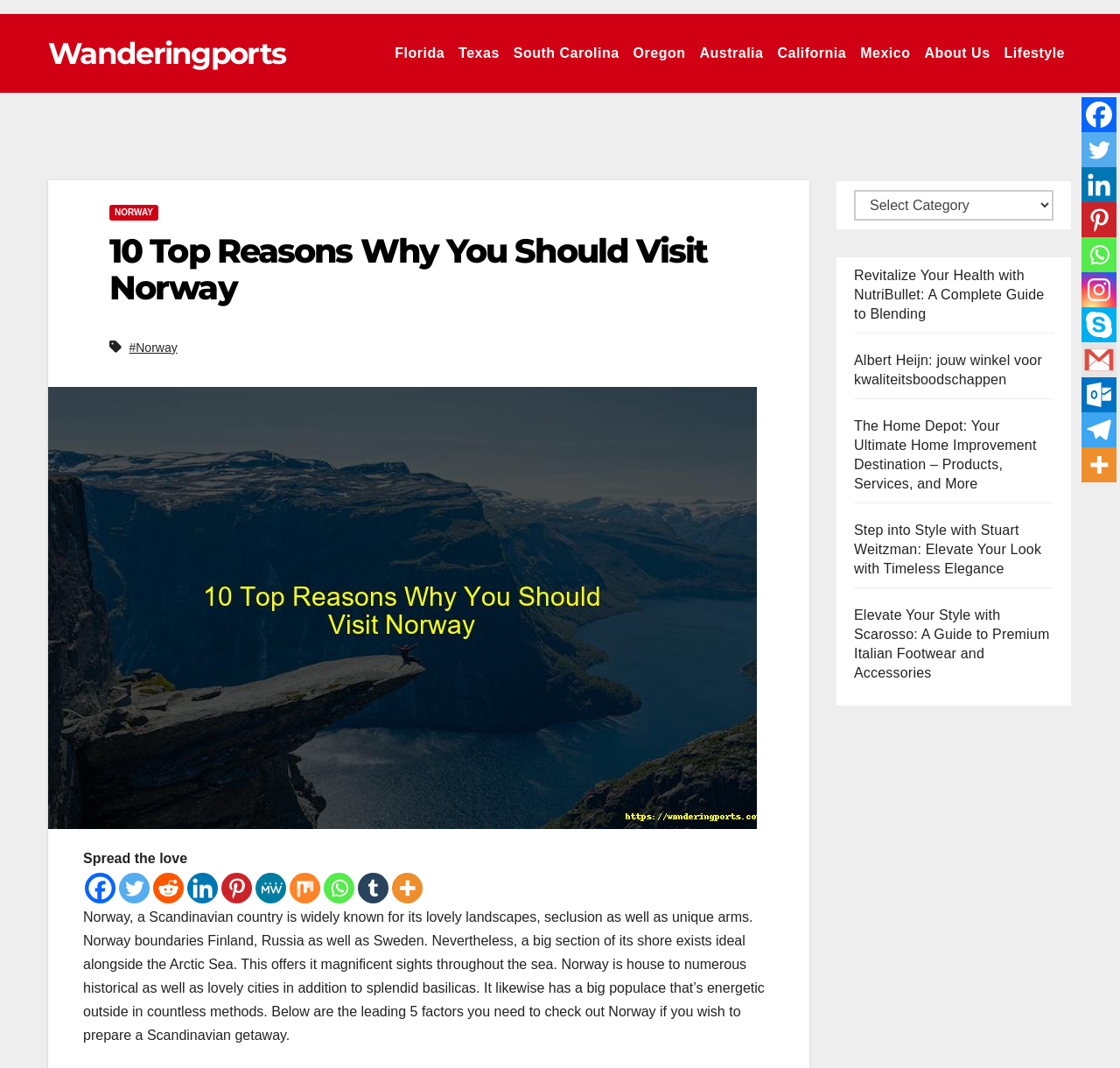Please identify the bounding box coordinates of the area that needs to be clicked to follow this instruction: "Click on the link to visit Norway".

[0.098, 0.192, 0.141, 0.207]